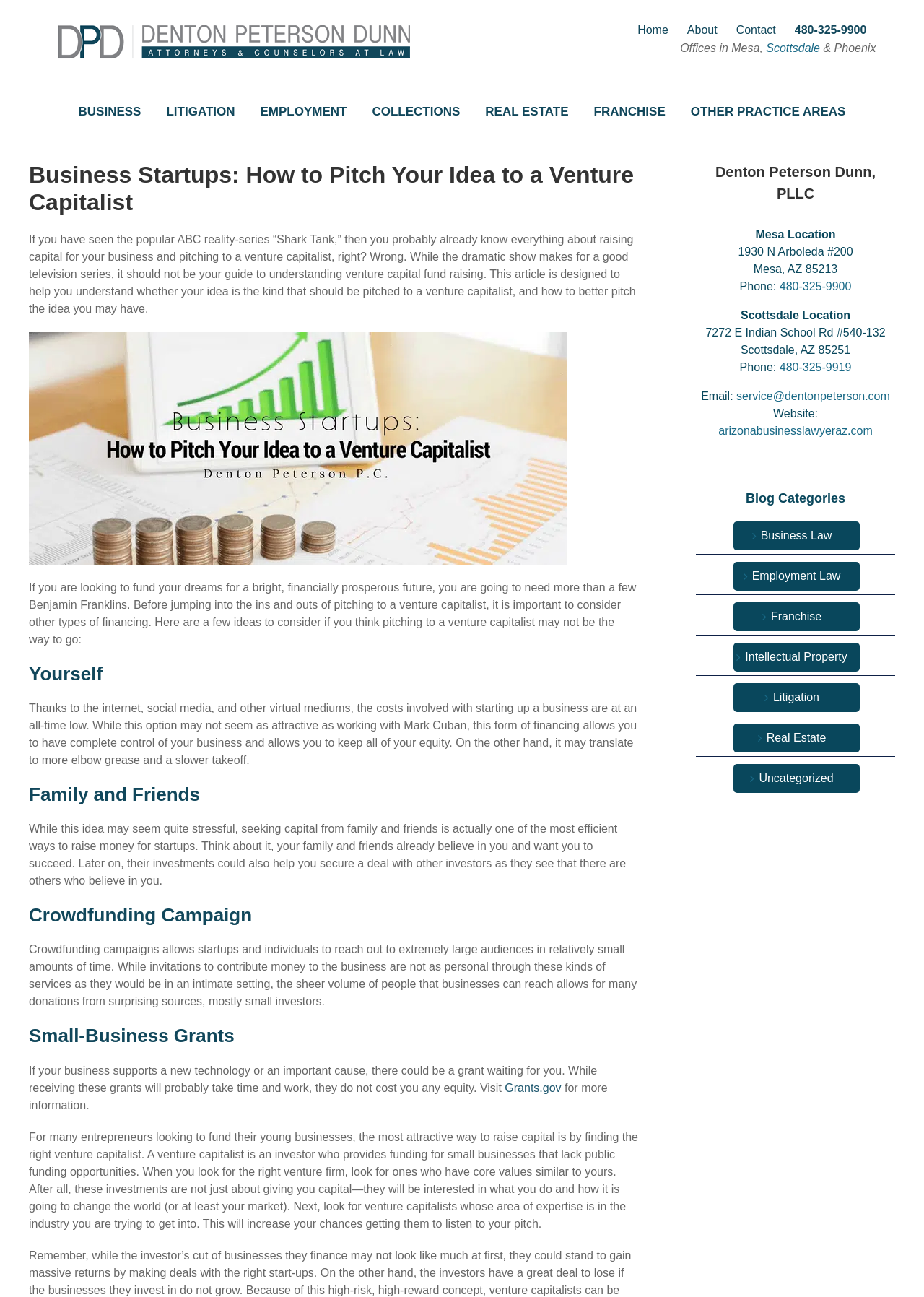Please pinpoint the bounding box coordinates for the region I should click to adhere to this instruction: "Click the 'Grants.gov' link".

[0.546, 0.834, 0.607, 0.843]